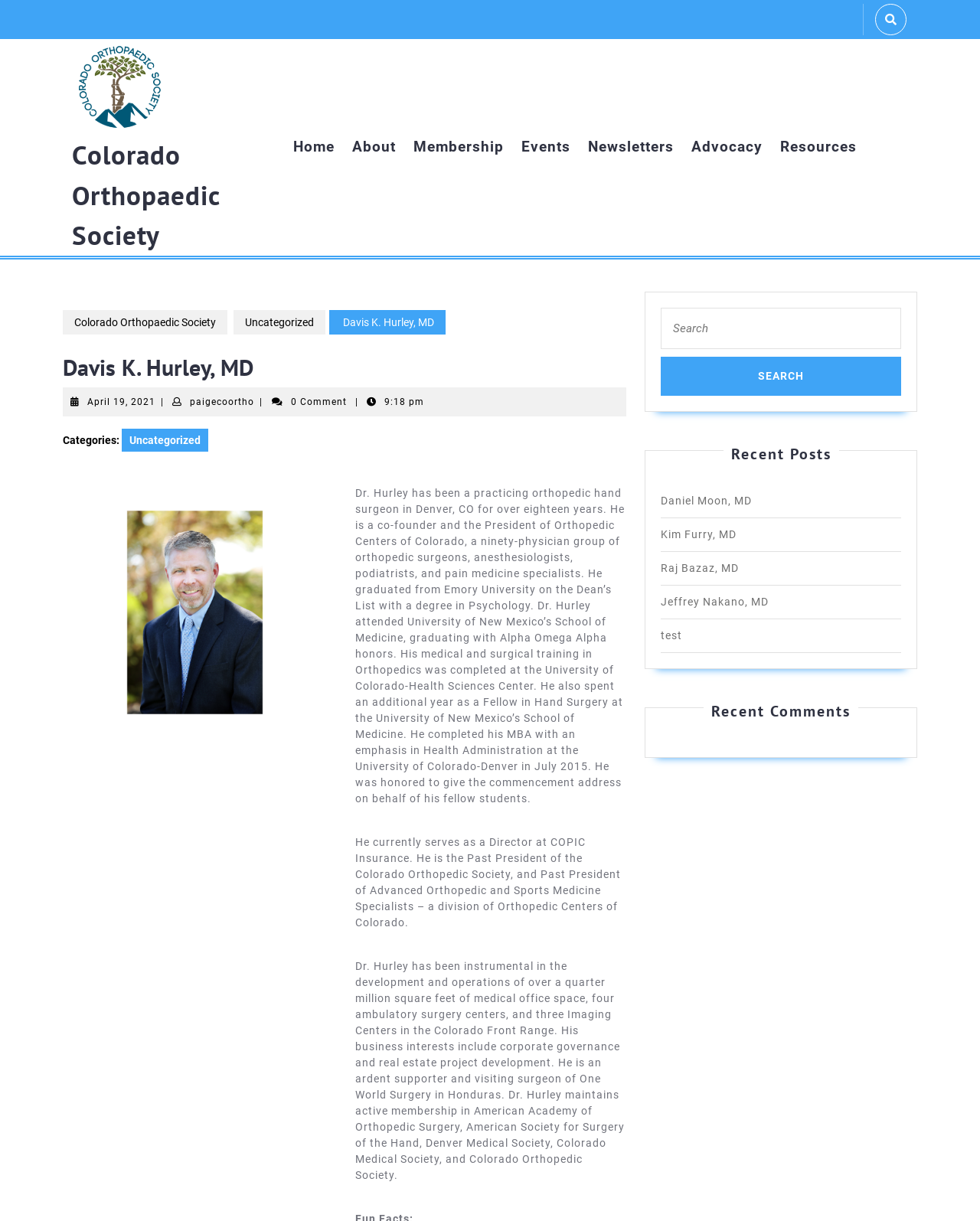Extract the main heading text from the webpage.

Davis K. Hurley, MD